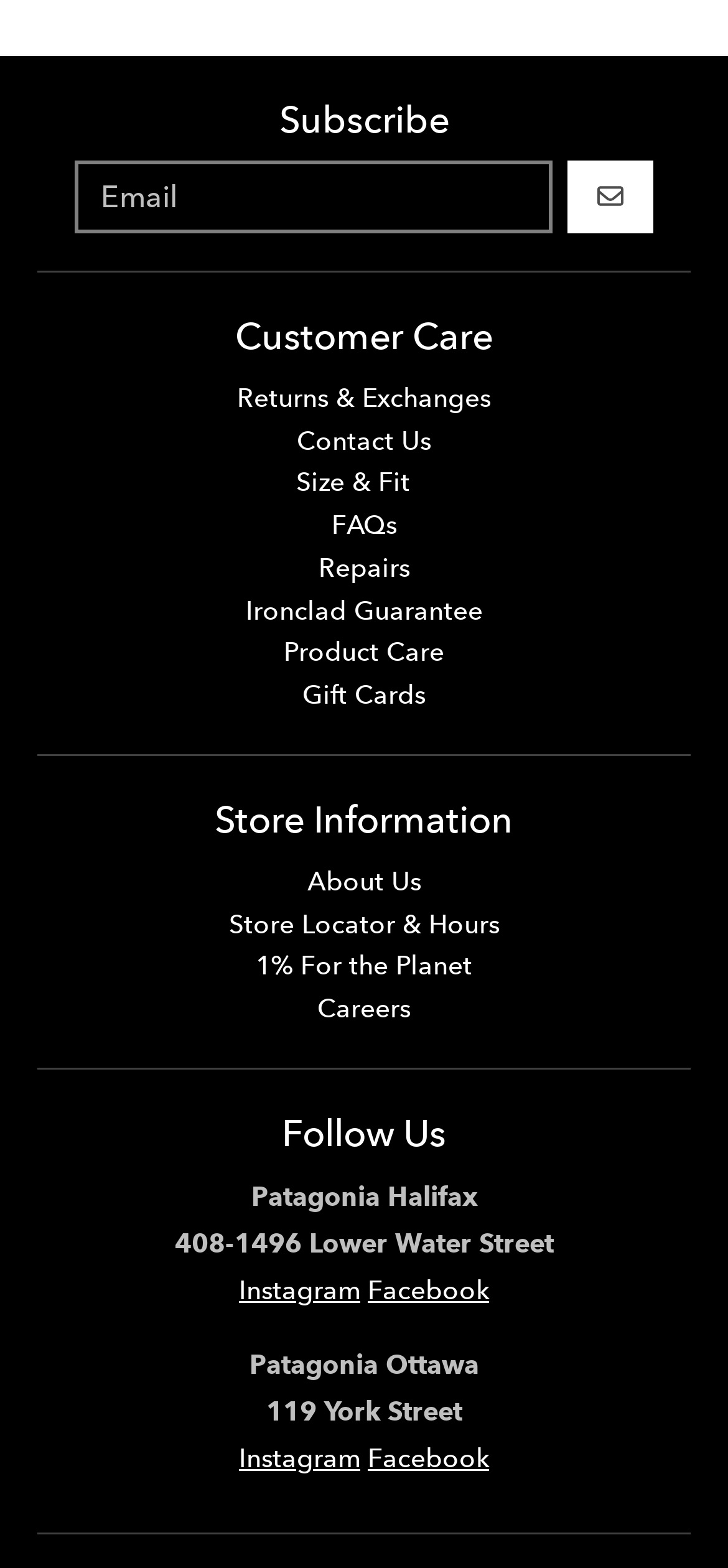Please answer the following question using a single word or phrase: 
What social media platforms are linked from the webpage?

Instagram and Facebook